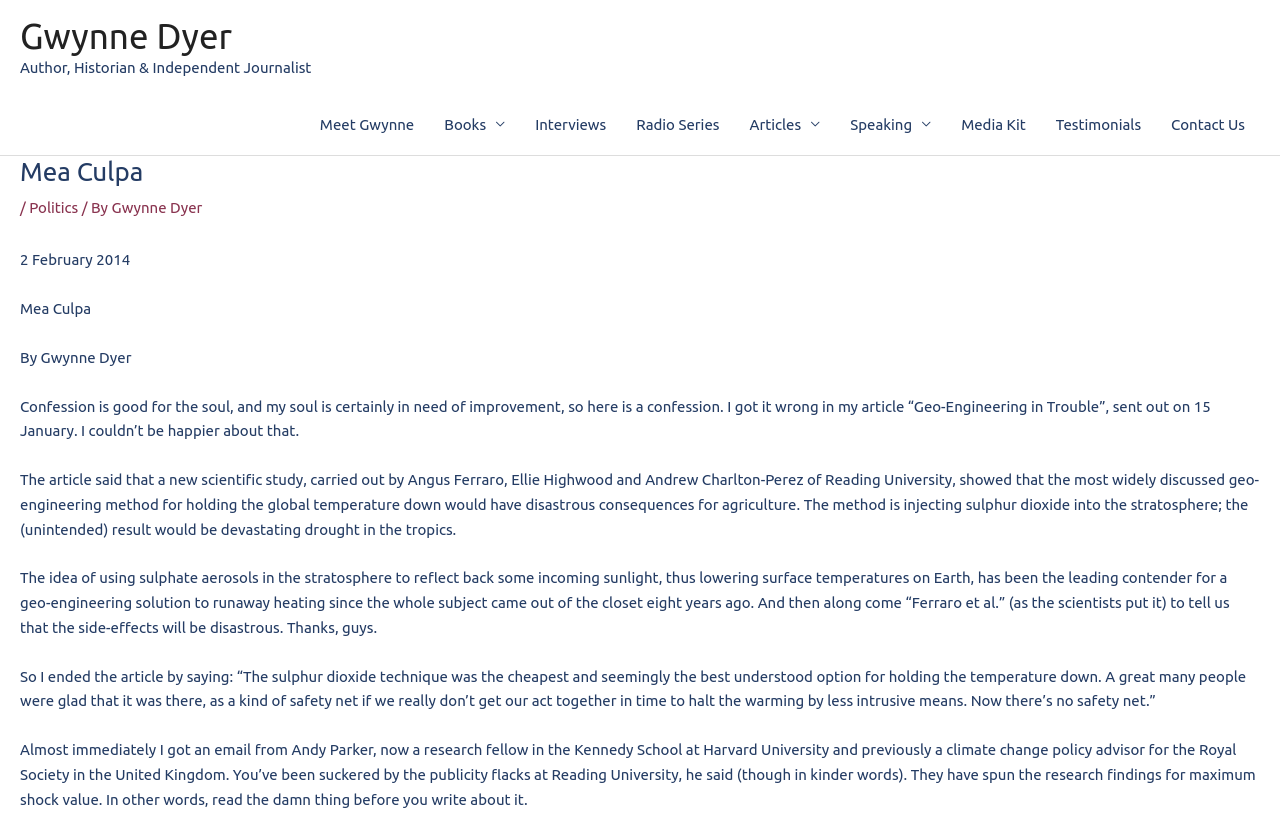Use a single word or phrase to respond to the question:
What is the date of this article?

2 February 2014